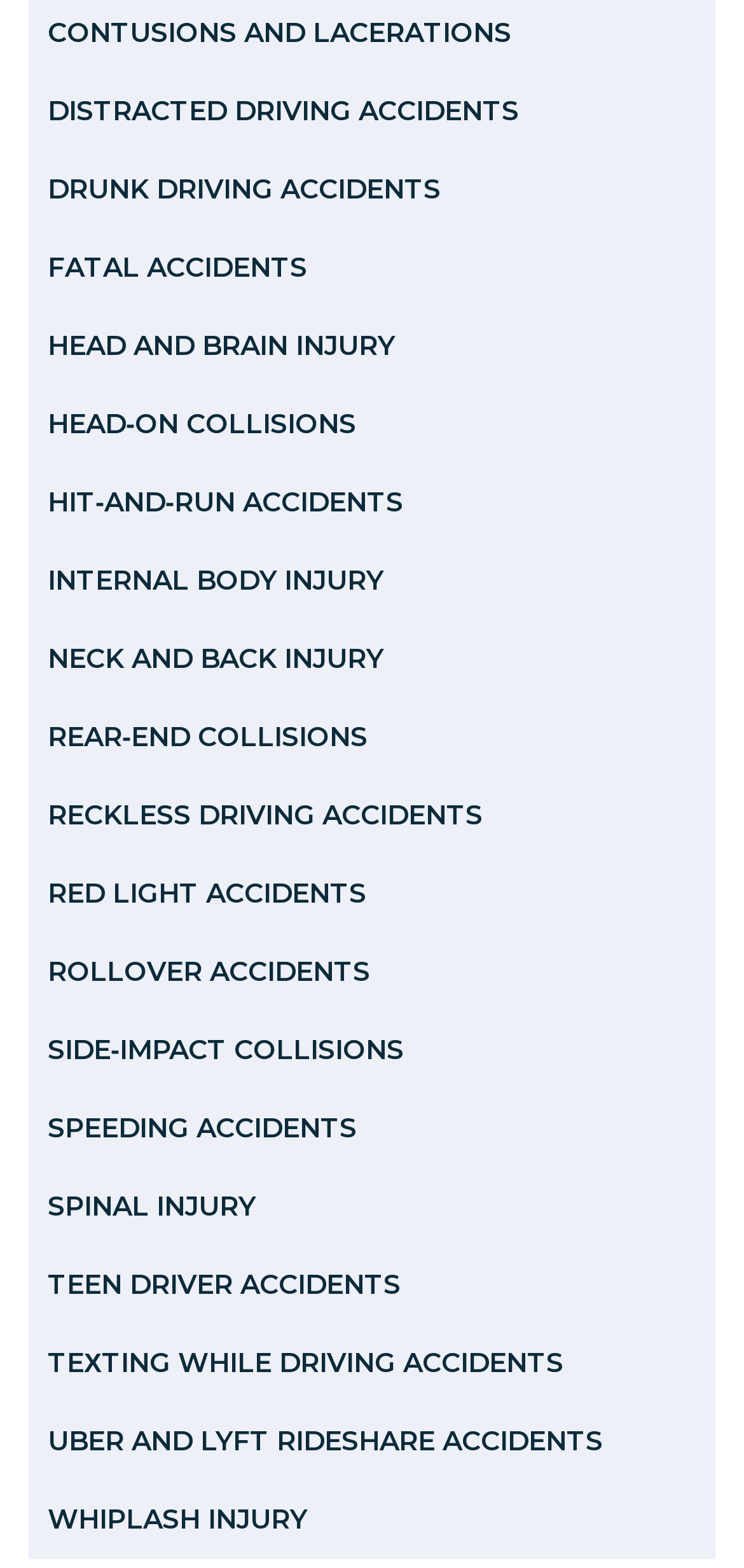Could you locate the bounding box coordinates for the section that should be clicked to accomplish this task: "Read about Uber and Lyft rideshare accidents".

[0.038, 0.894, 0.962, 0.944]